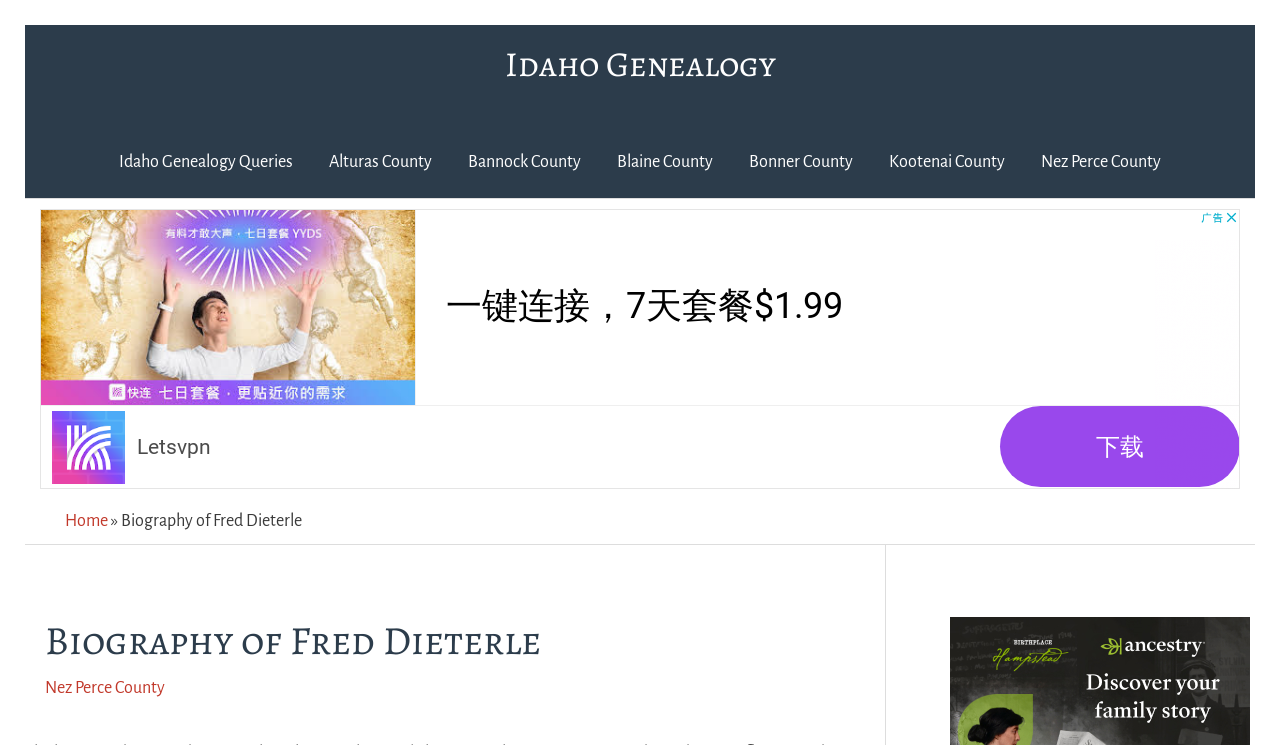Using the format (top-left x, top-left y, bottom-right x, bottom-right y), provide the bounding box coordinates for the described UI element. All values should be floating point numbers between 0 and 1: Blaine County

[0.468, 0.169, 0.571, 0.266]